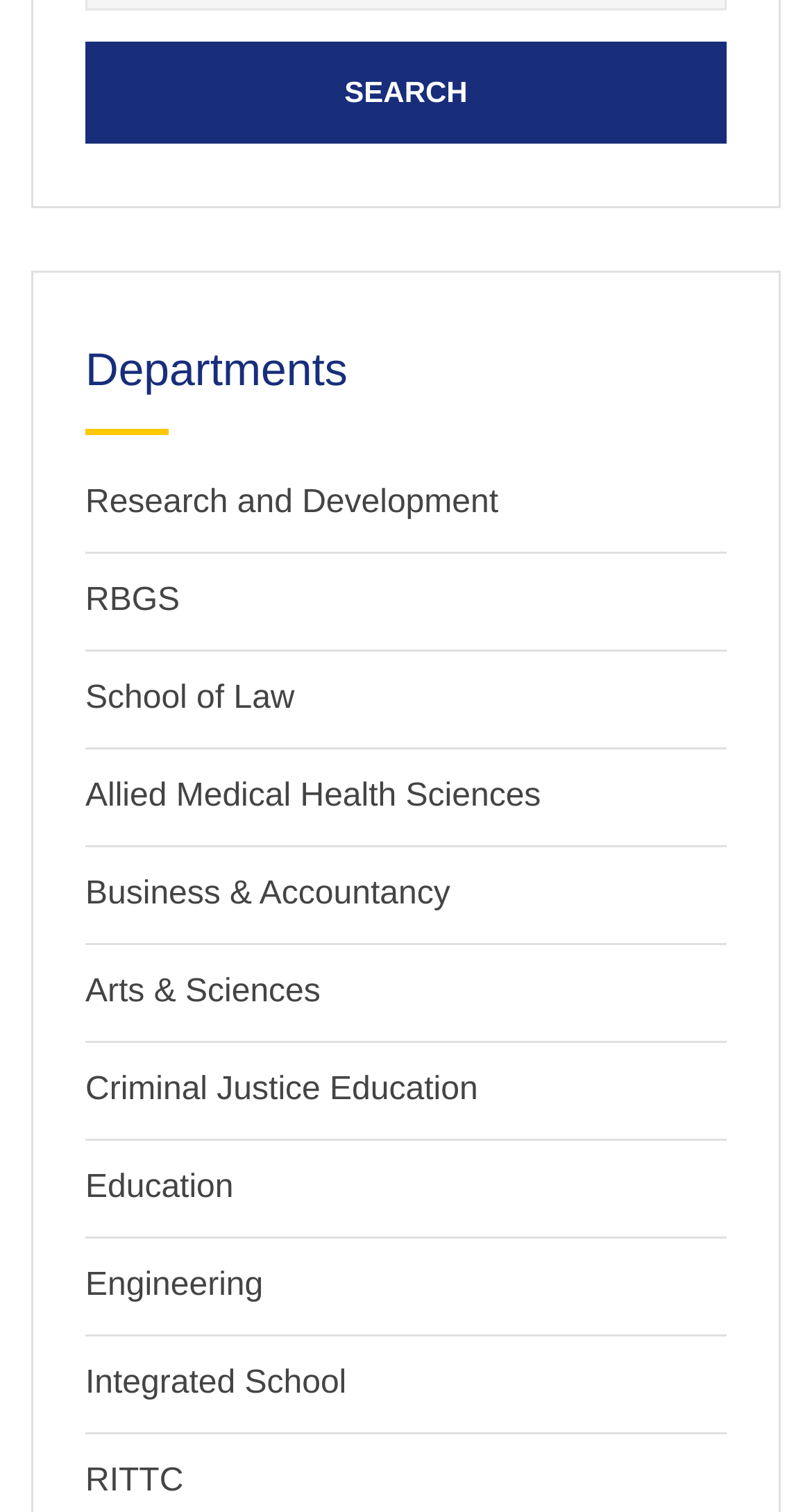Please reply with a single word or brief phrase to the question: 
Is there a search function on the page?

Yes